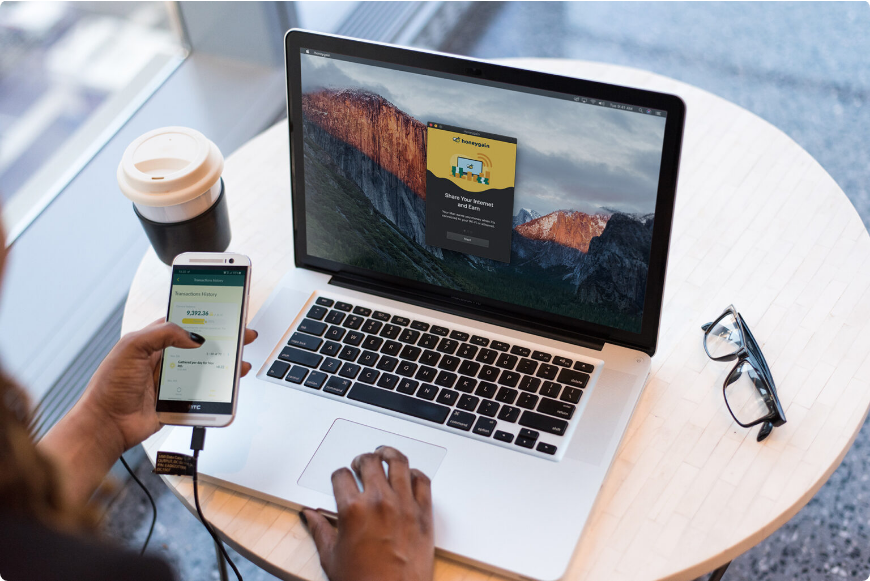Answer this question in one word or a short phrase: What type of light is present in the surroundings?

Natural light